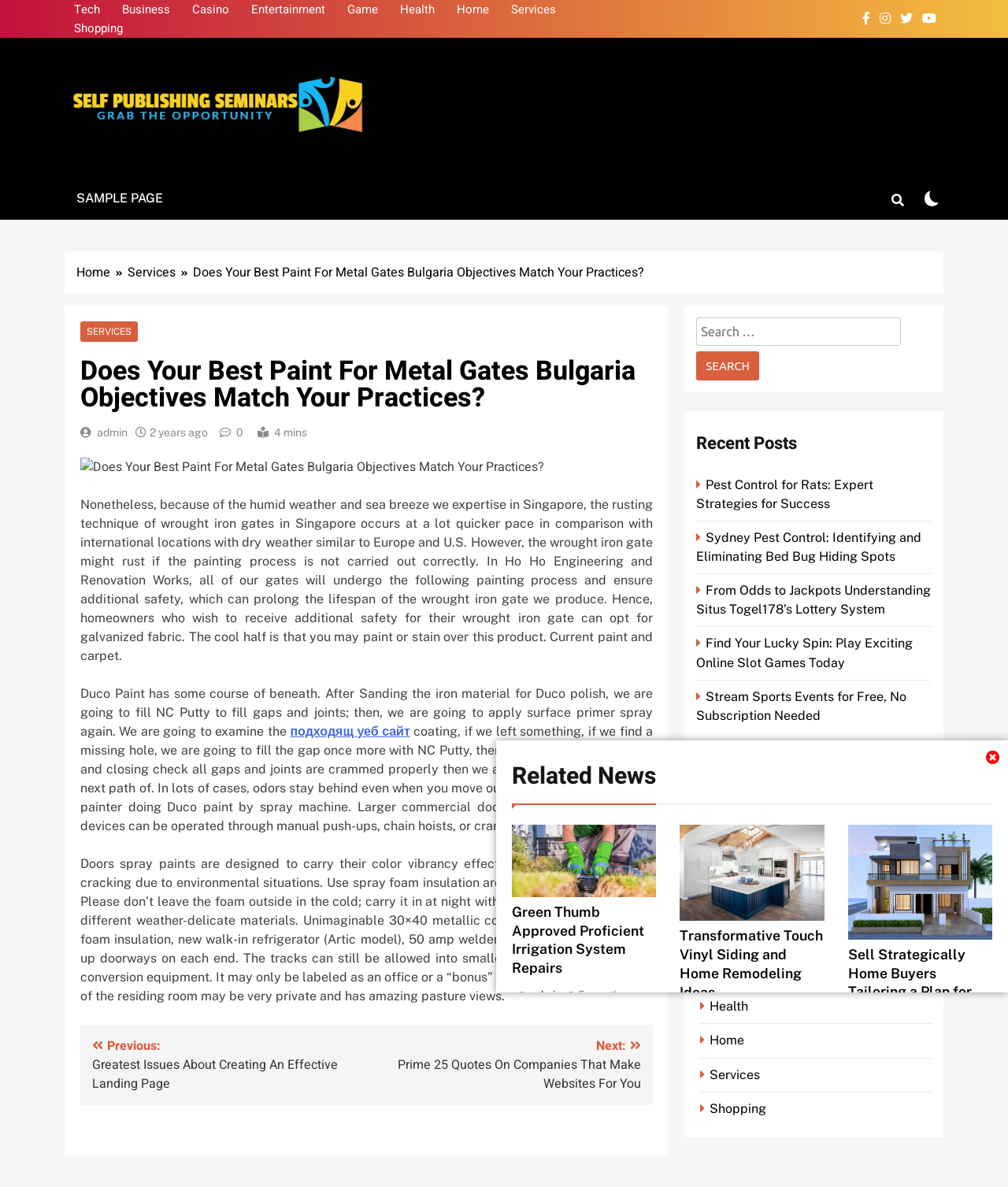Provide a single word or phrase to answer the given question: 
How many months ago was the oldest related news article posted?

6 months